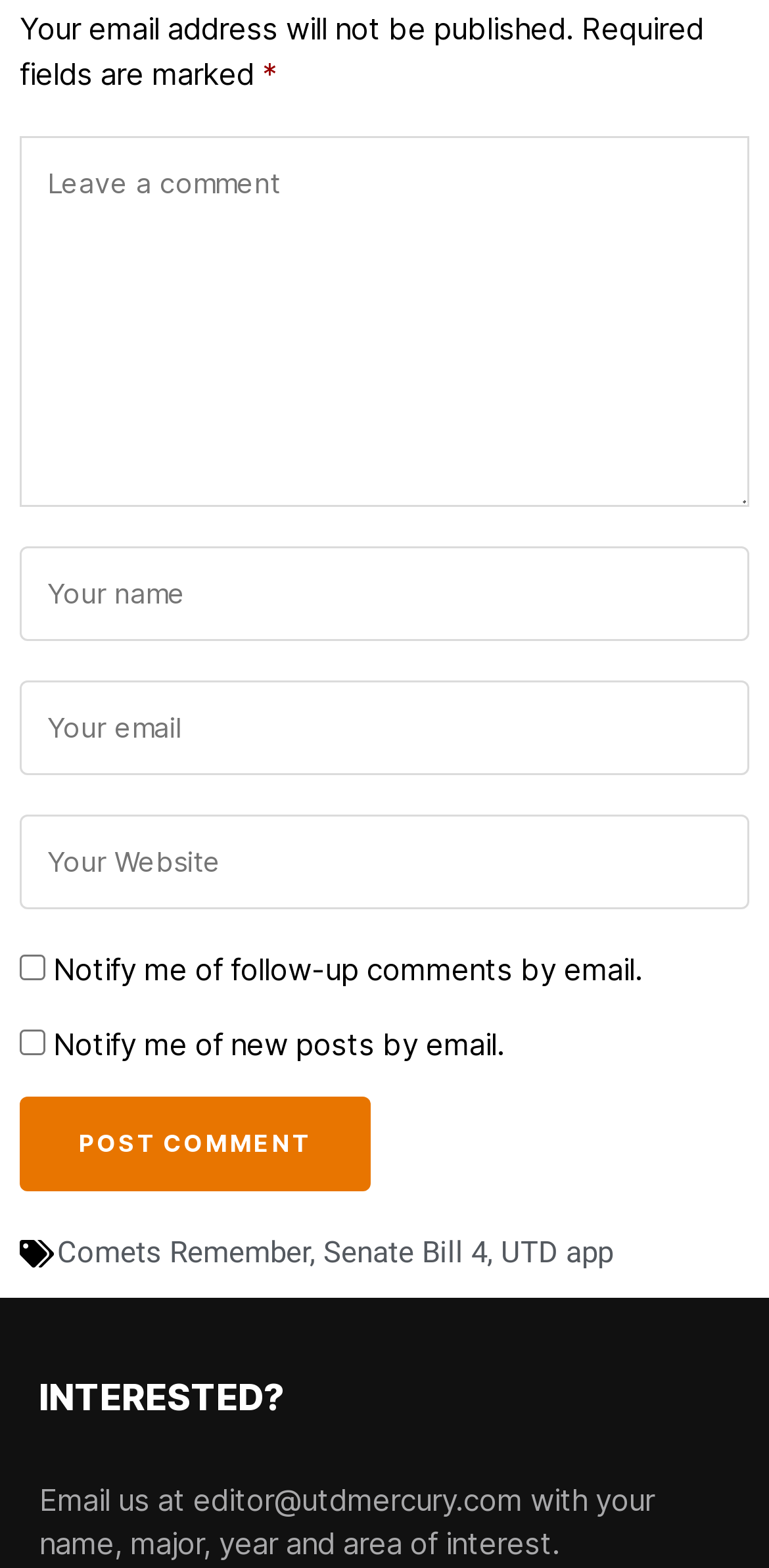Determine the bounding box for the UI element described here: "aria-describedby="email-notes" name="email" placeholder="Your email"".

[0.026, 0.435, 0.974, 0.495]